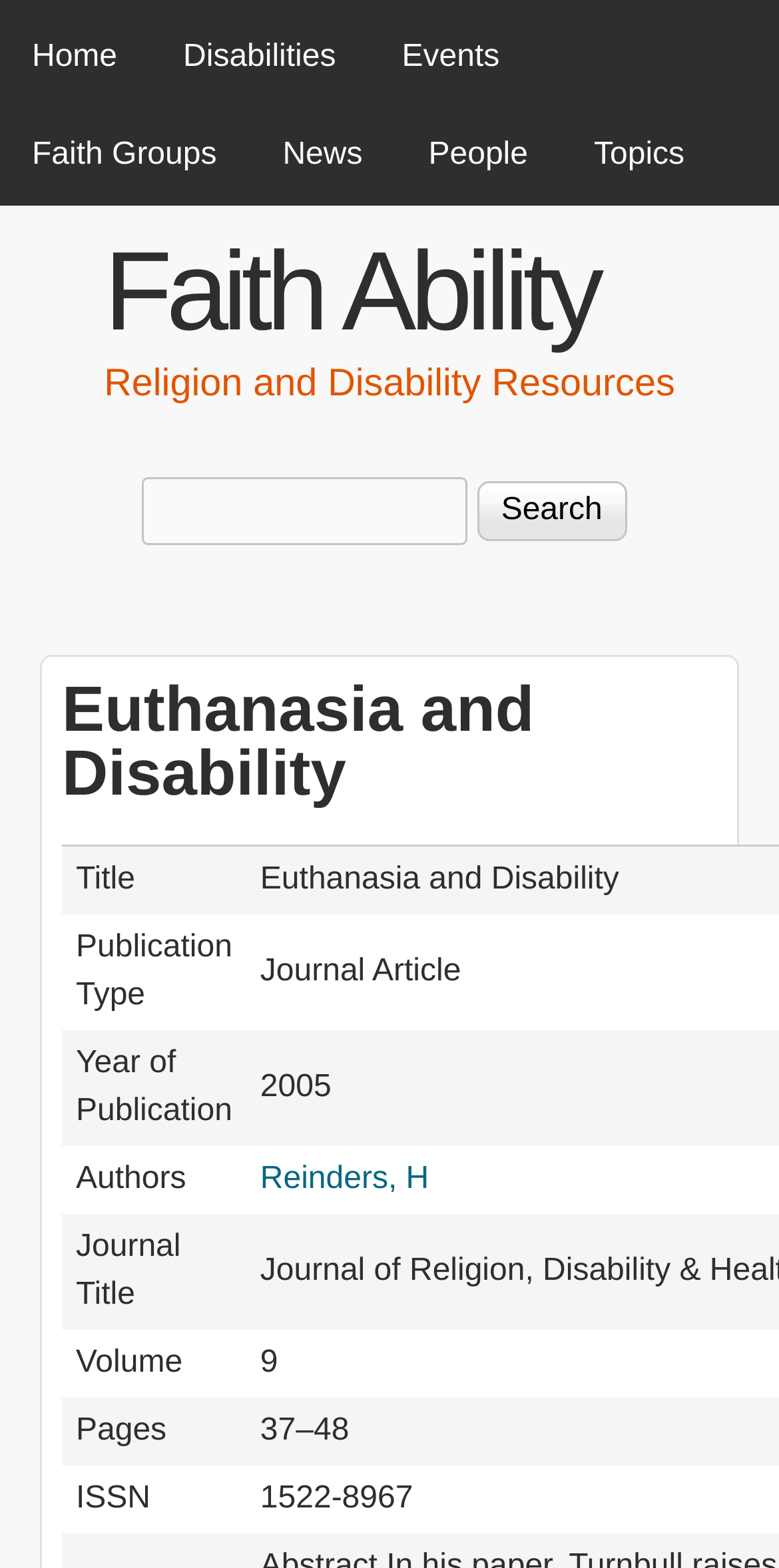Locate the bounding box coordinates of the element you need to click to accomplish the task described by this instruction: "View the publication details of Reinders, H".

[0.334, 0.742, 0.551, 0.763]